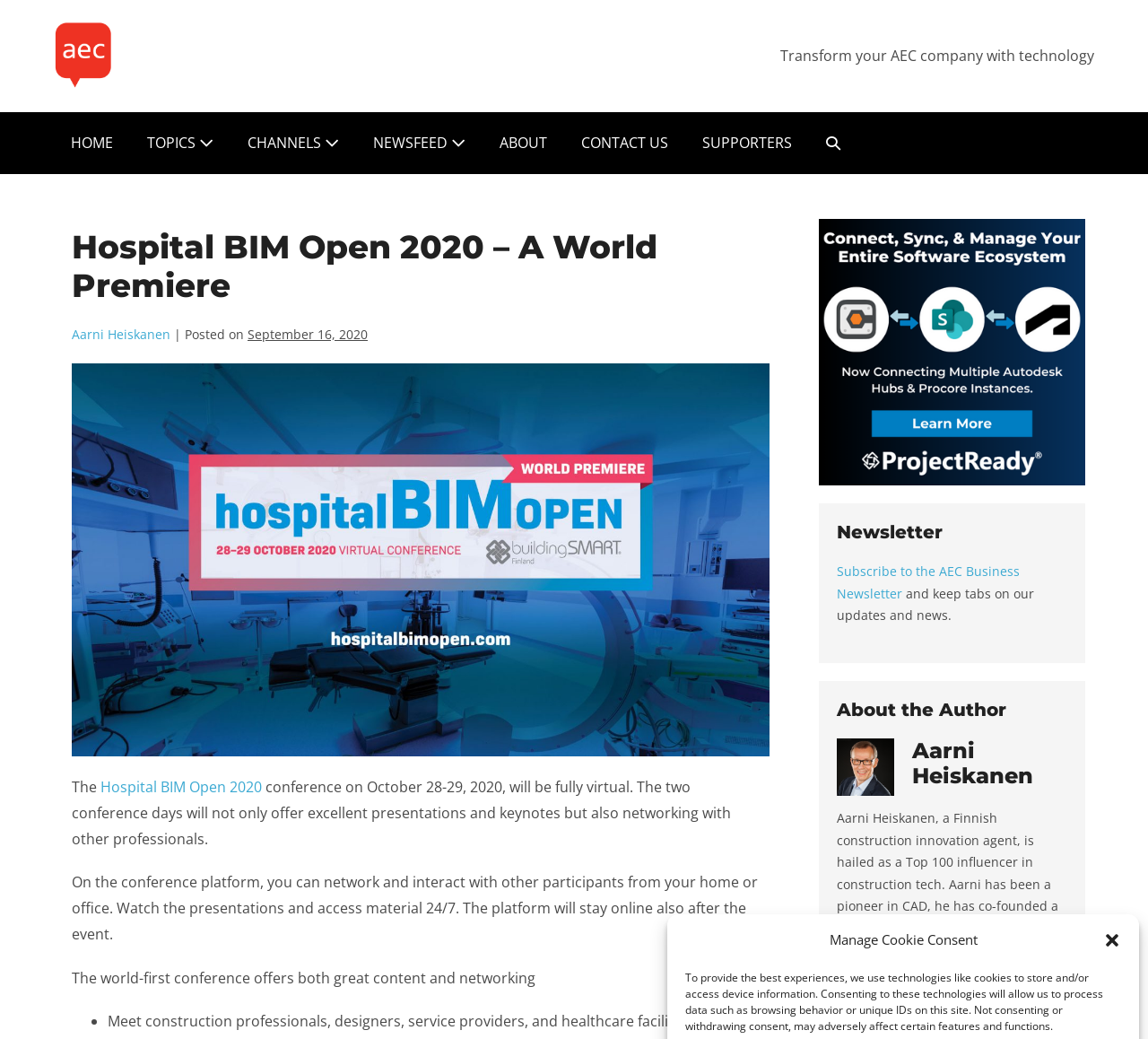Please locate the bounding box coordinates of the element that needs to be clicked to achieve the following instruction: "Search for something". The coordinates should be four float numbers between 0 and 1, i.e., [left, top, right, bottom].

[0.705, 0.116, 0.747, 0.159]